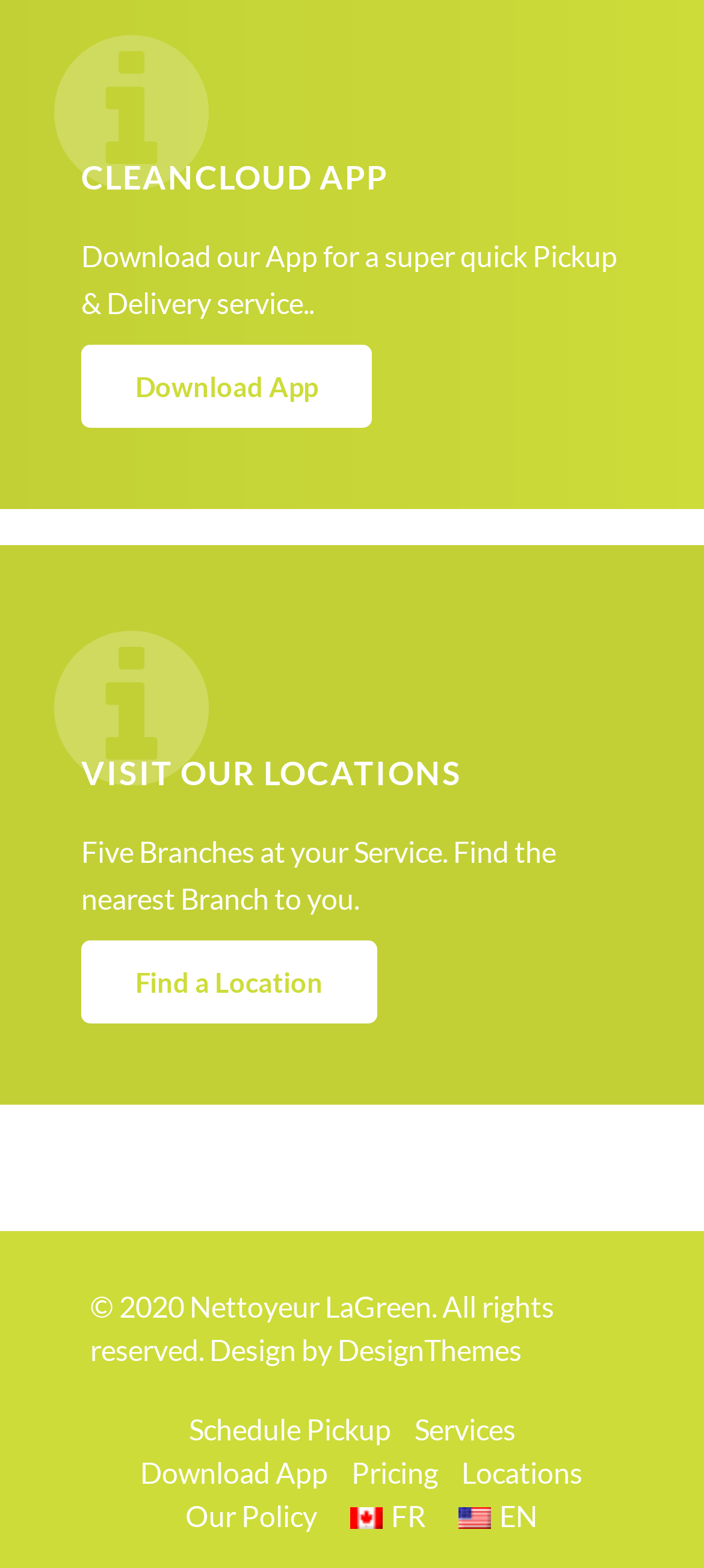What is the copyright year of CleanCloud?
Using the image as a reference, answer the question with a short word or phrase.

2020